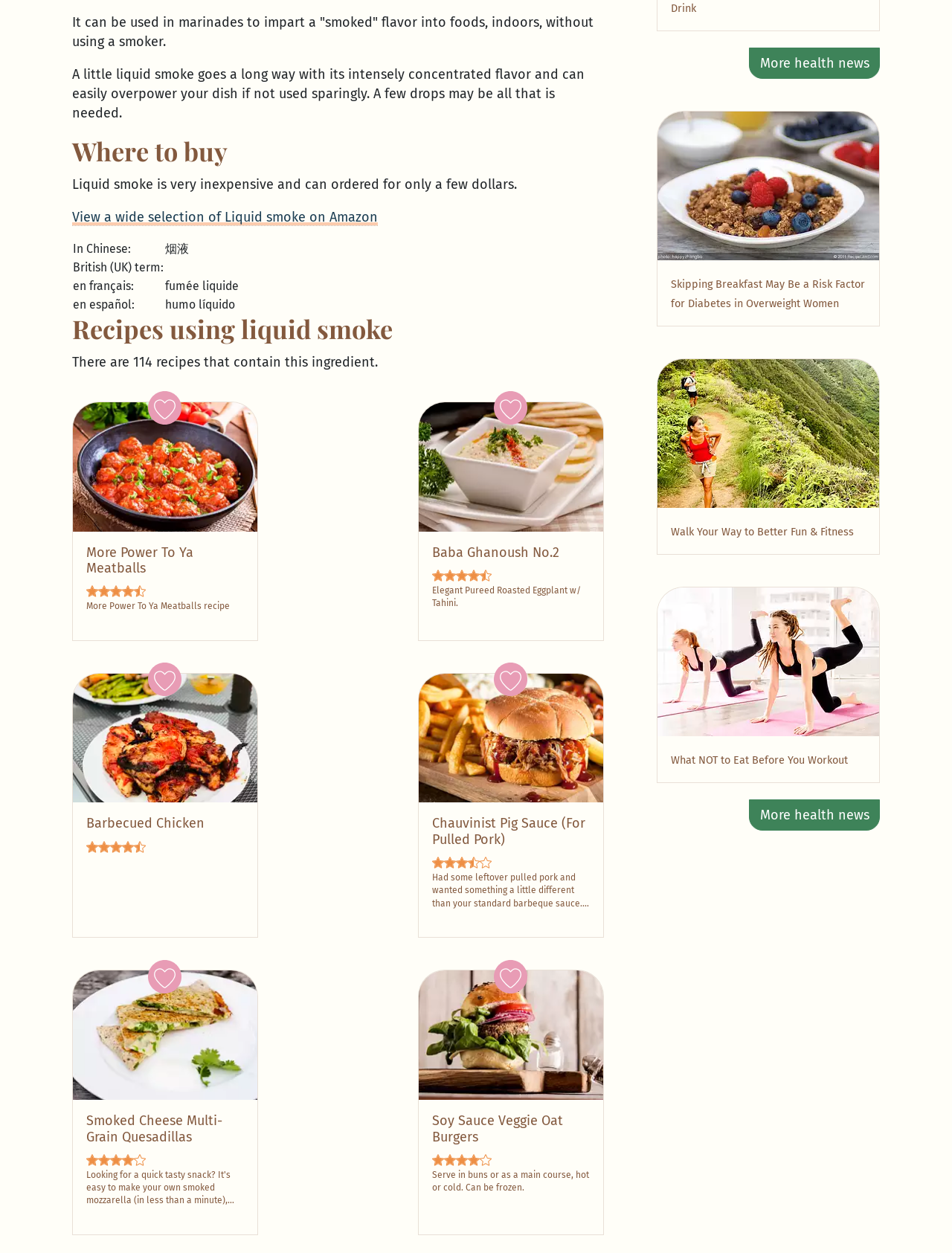Locate the bounding box coordinates of the UI element described by: "Smoked Cheese Multi-Grain Quesadillas". The bounding box coordinates should consist of four float numbers between 0 and 1, i.e., [left, top, right, bottom].

[0.091, 0.888, 0.234, 0.914]